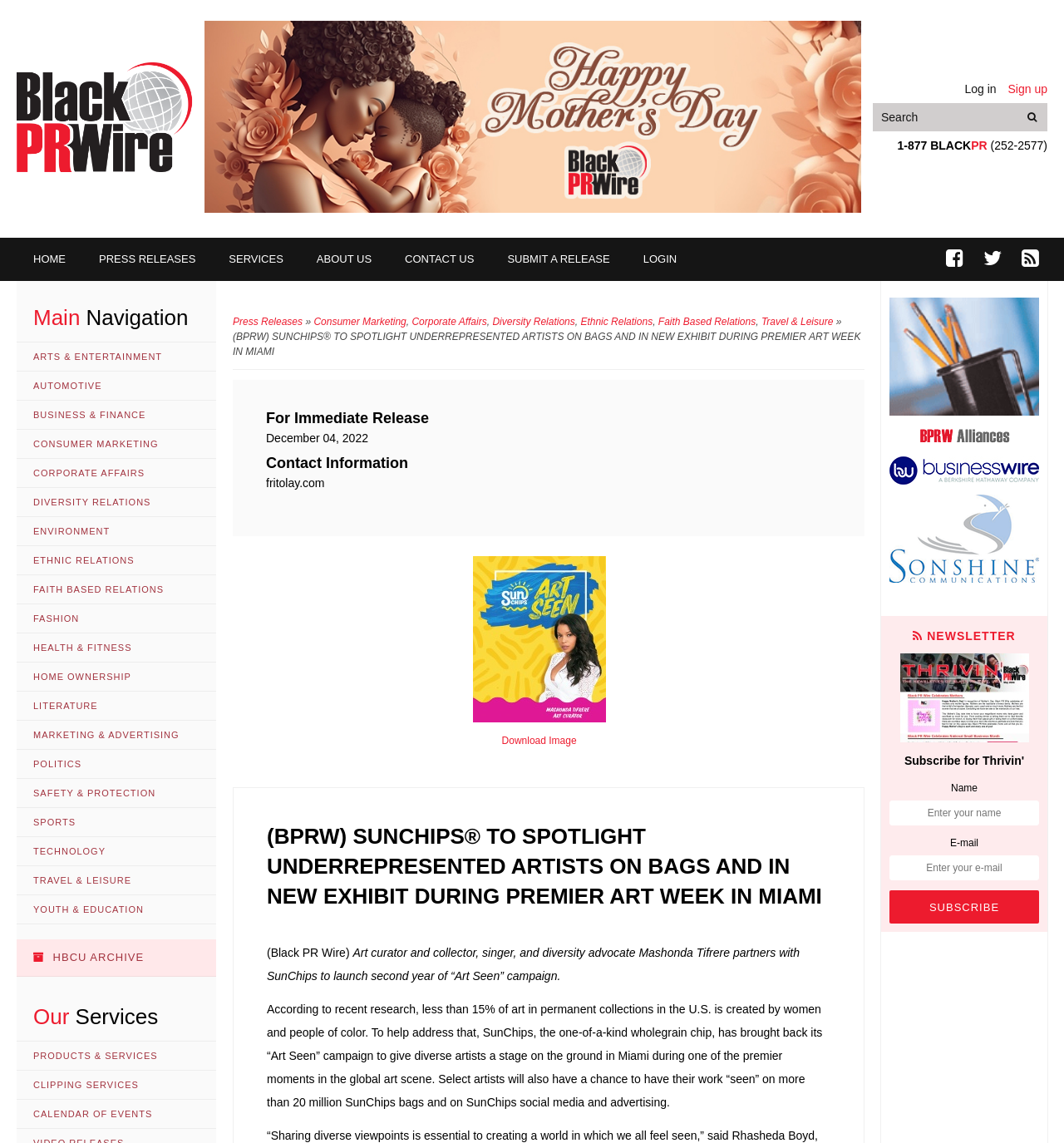Please find the bounding box coordinates of the element that must be clicked to perform the given instruction: "Go to Homepage". The coordinates should be four float numbers from 0 to 1, i.e., [left, top, right, bottom].

[0.016, 0.054, 0.181, 0.15]